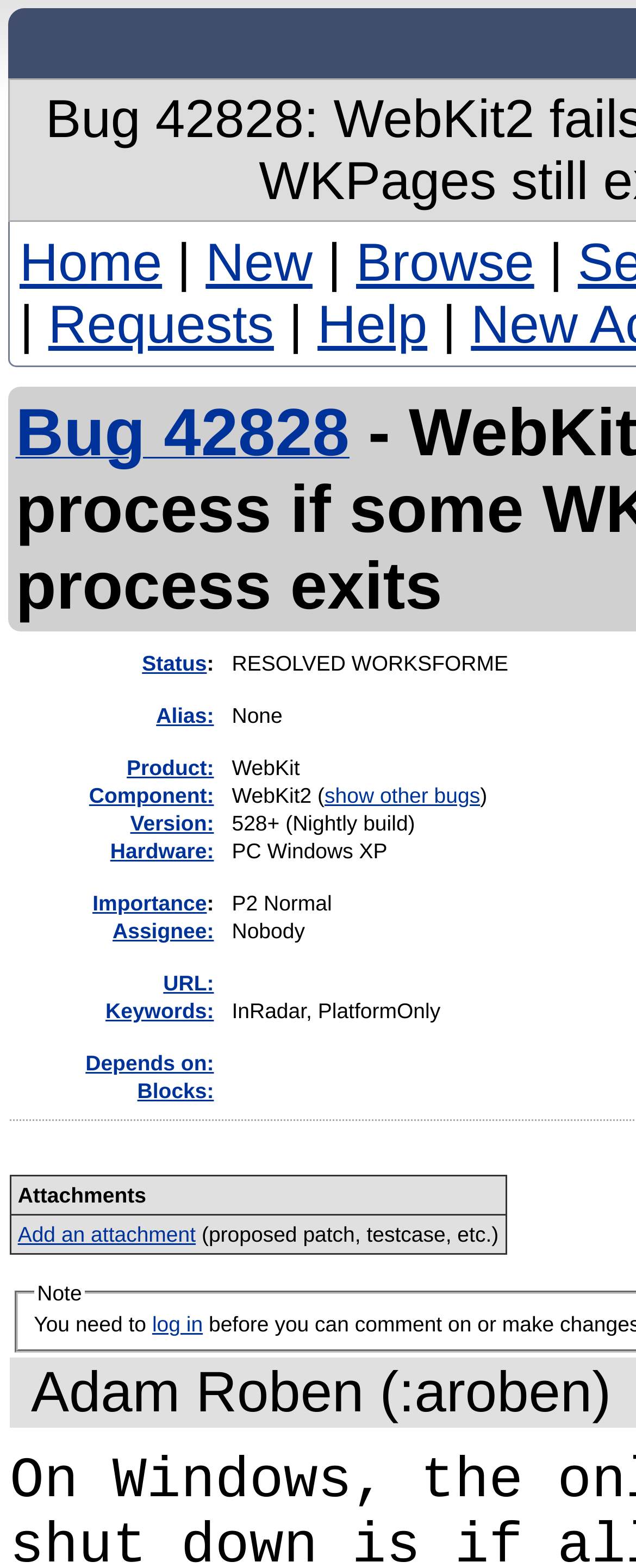What is the status of the bug?
Using the visual information, respond with a single word or phrase.

Unknown